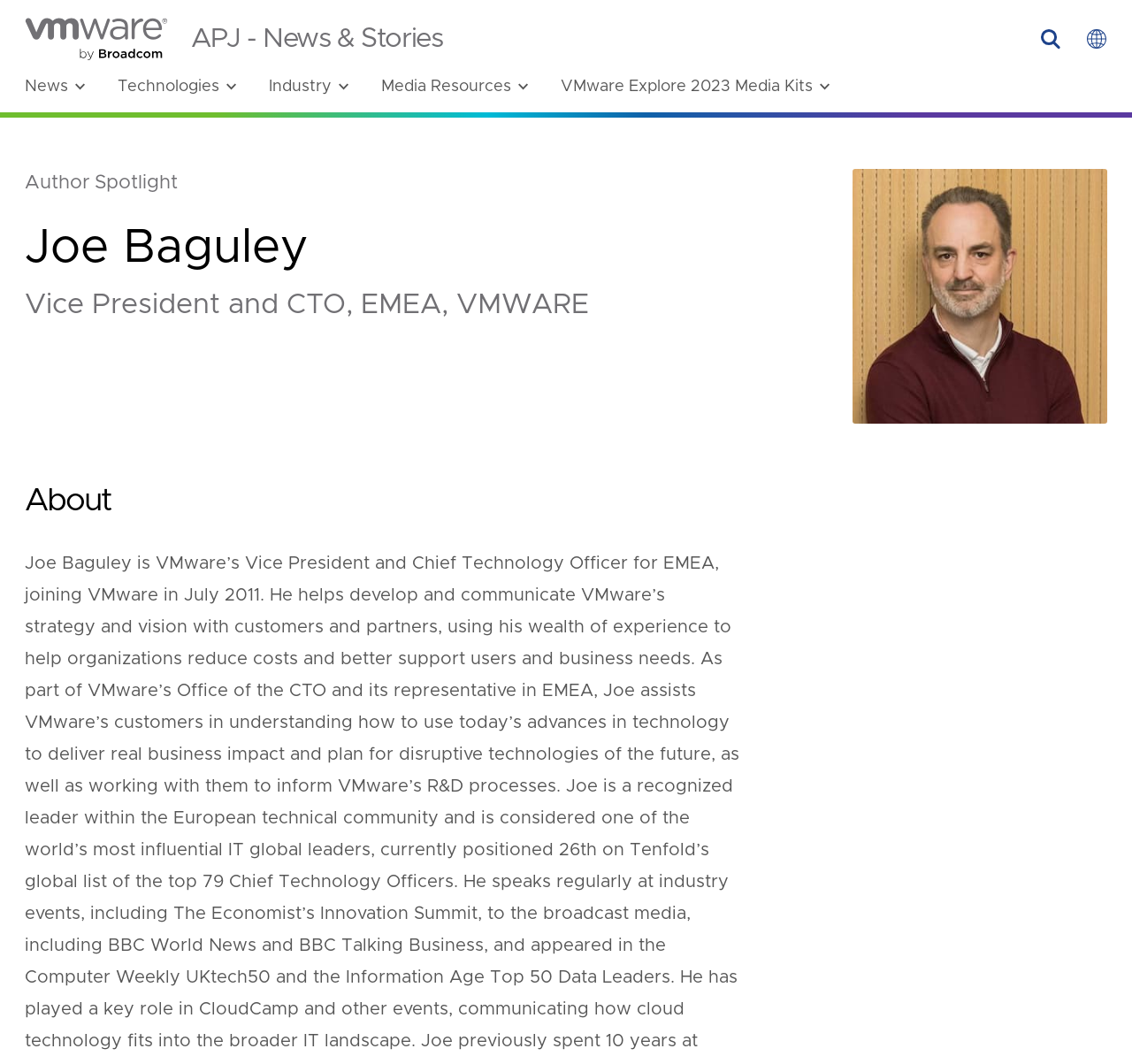Provide the bounding box coordinates of the section that needs to be clicked to accomplish the following instruction: "Click the VMware by Broadcom logo."

[0.022, 0.017, 0.148, 0.057]